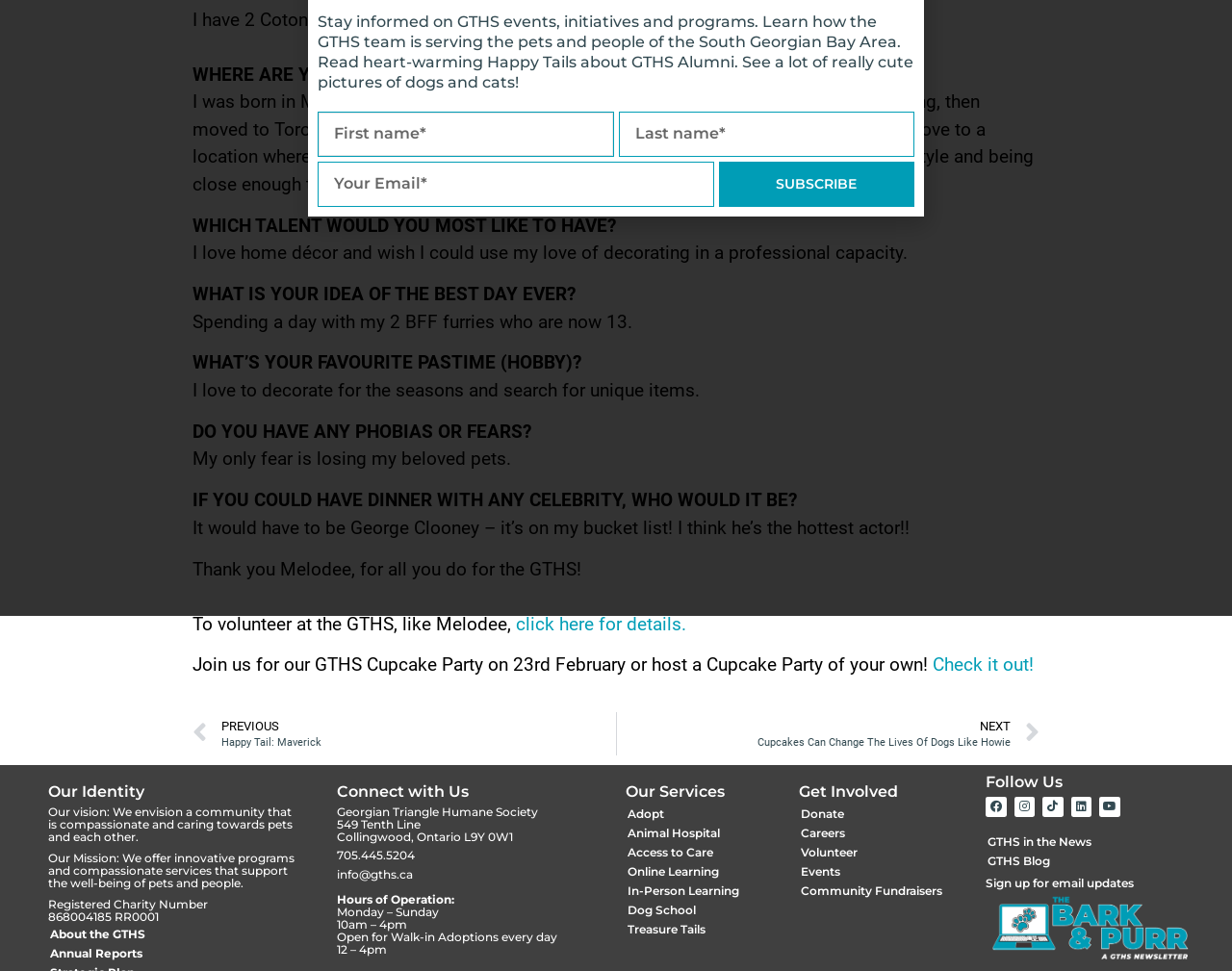Extract the bounding box coordinates of the UI element described by: "Previous PostPrevious Post". The coordinates should include four float numbers ranging from 0 to 1, e.g., [left, top, right, bottom].

None